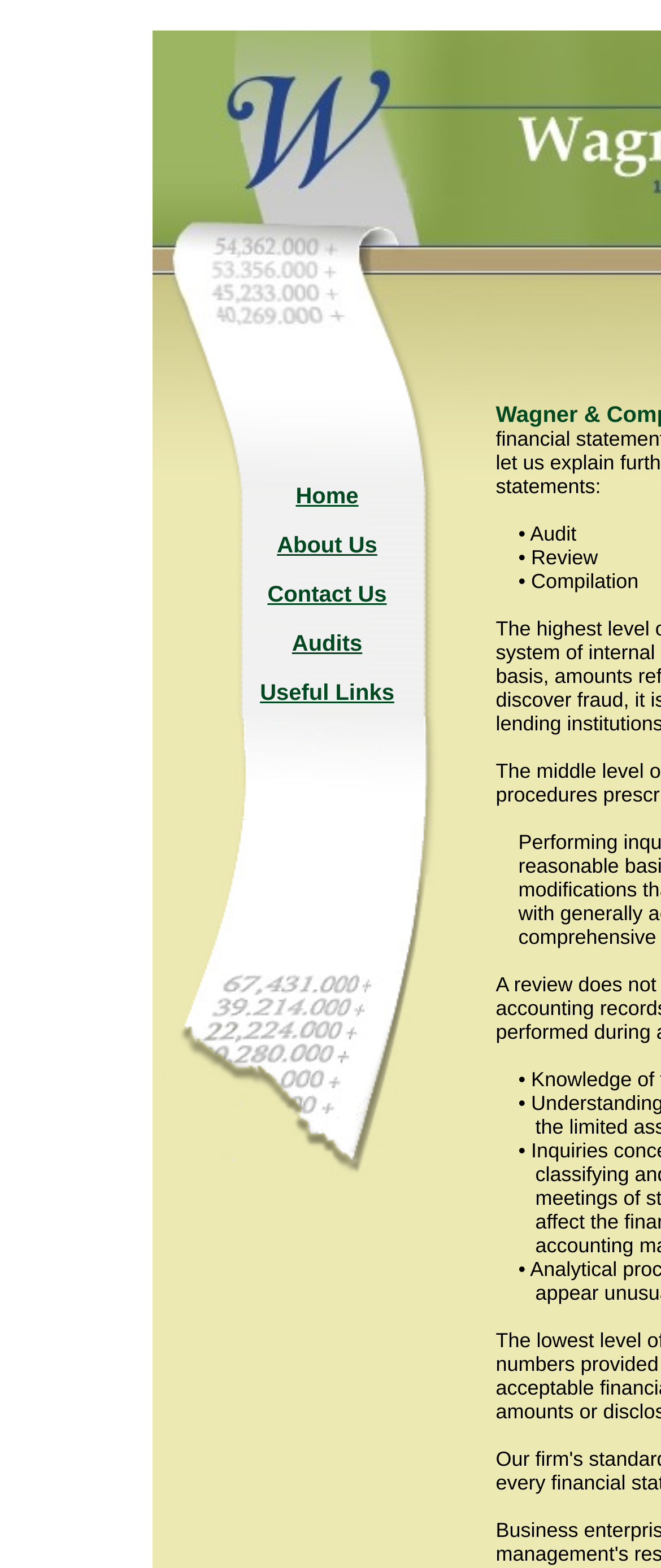What is the layout of the main content area?
Please use the image to provide a one-word or short phrase answer.

Table-based layout